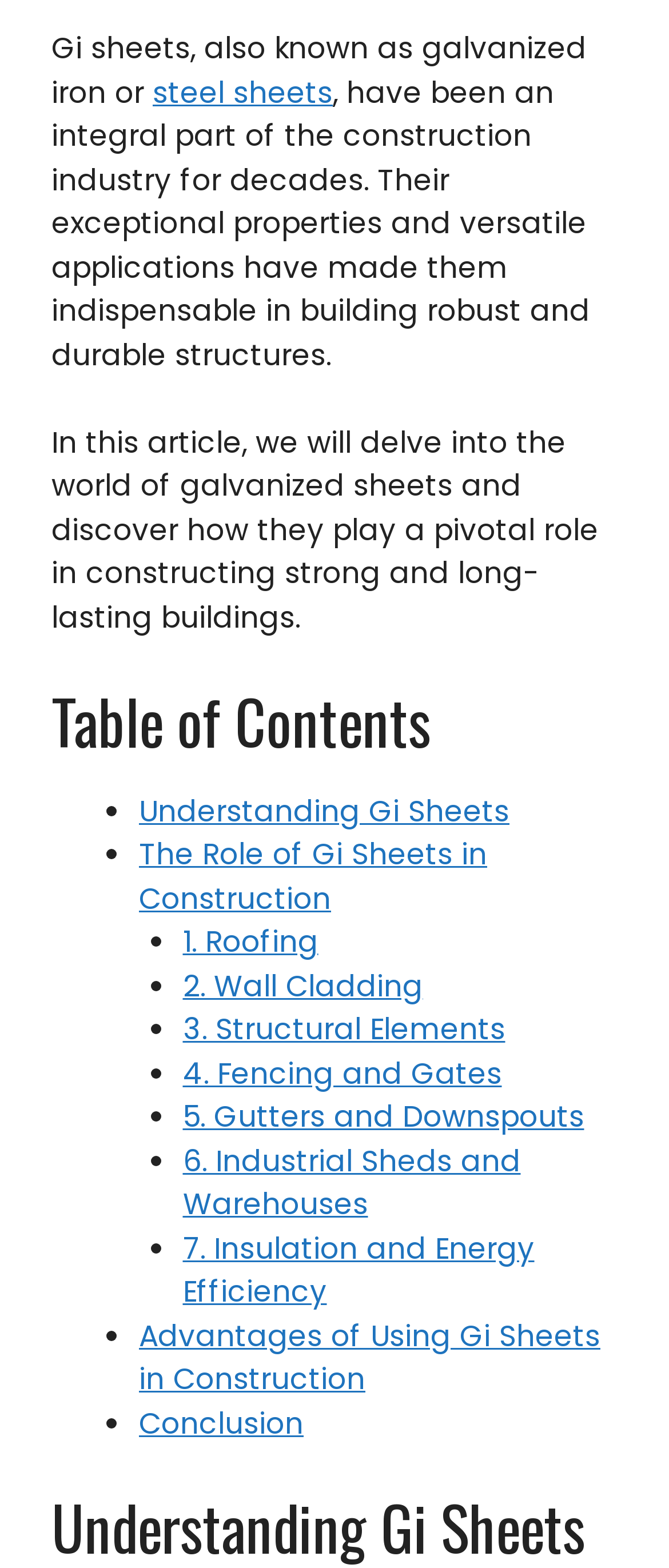Use a single word or phrase to answer the following:
What are Gi sheets also known as?

galvanized iron or steel sheets